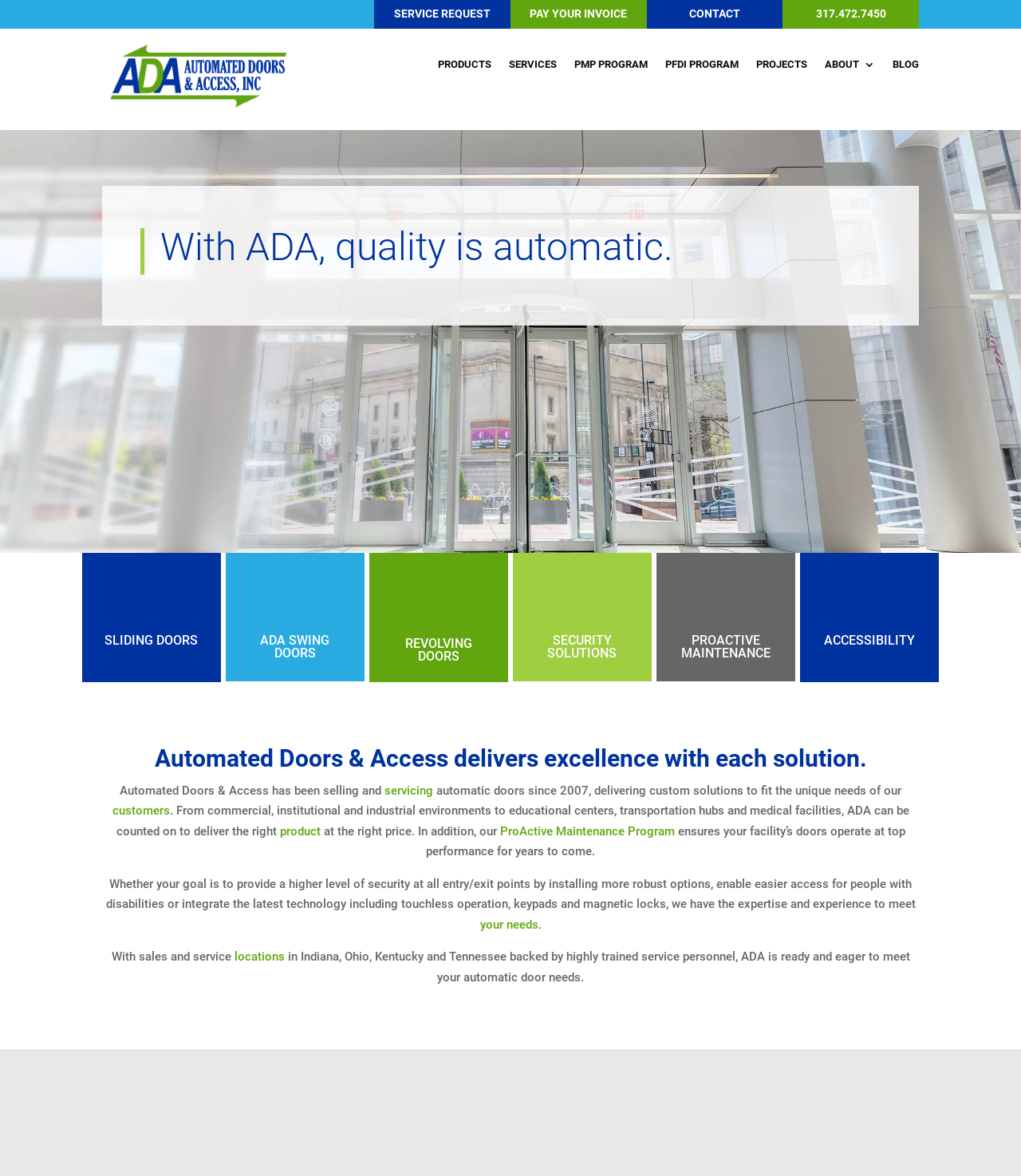Offer an in-depth caption of the entire webpage.

The webpage is about Automated Doors & Access, a company that provides automatic door solutions. At the top, there are four links: "SERVICE REQUEST", "PAY YOUR INVOICE", "CONTACT", and a phone number "317.472.7450". Below these links, there is a logo image on the left and a navigation menu on the right with links to "PRODUCTS", "SERVICES", "PMP PROGRAM", "PFDI PROGRAM", "PROJECTS", "ABOUT 3", and "BLOG".

On the main content area, there is a blockquote with a heading "With ADA, quality is automatic." Below this, there are several sections showcasing the company's products and services. The first section has a heading "SLIDING DOORS" and an icon. The second section has a heading "ADA SWING DOORS" and a turnstile door icon. The third section has a heading "REVOLVING DOORS" and an icon. The fourth section has a heading "SECURITY SOLUTIONS" and an icon. The fifth section has a heading "PROACTIVE MAINTENANCE" and an icon. The sixth section has a heading "ACCESSIBILITY" and an icon.

Below these sections, there is a heading "Automated Doors & Access delivers excellence with each solution." The company's description follows, stating that they have been selling and servicing automatic doors since 2007, delivering custom solutions to fit the unique needs of their customers. The text also mentions their ProActive Maintenance Program, which ensures facilities' doors operate at top performance for years to come.

Further down, there is a paragraph discussing the company's expertise and experience in meeting customers' needs, whether it's providing a higher level of security, enabling easier access for people with disabilities, or integrating the latest technology. The company's sales and service locations in Indiana, Ohio, Kentucky, and Tennessee are also mentioned.

Finally, there is a heading "Let us solve your automatic door needs" and a call-to-action text, assuring prompt, quality service at a reasonable price, delivered by a trained and experienced team.